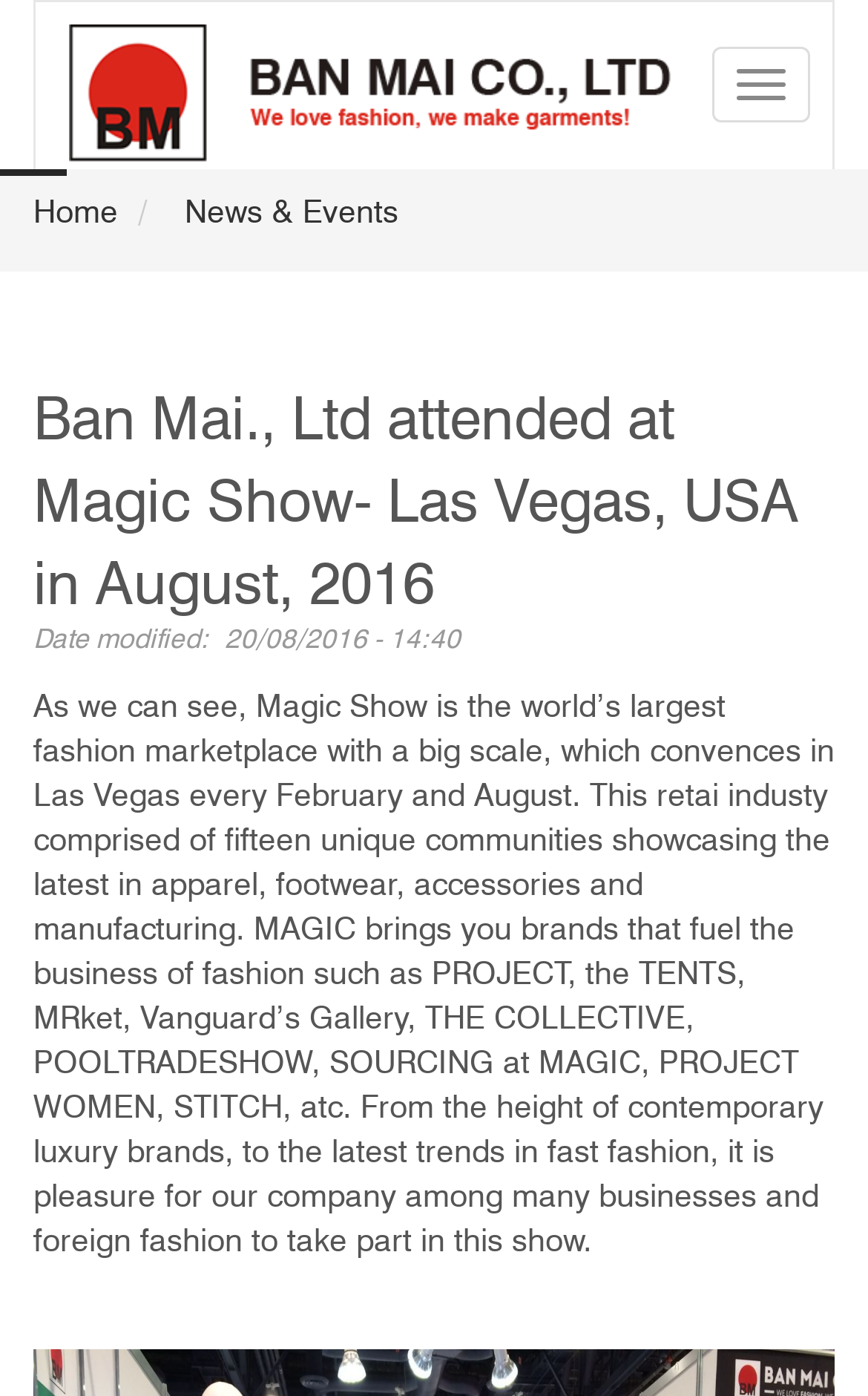Provide a thorough description of the webpage's content and layout.

The webpage appears to be an article or news page about a company, Ban Mai., Ltd, attending the Magic Show in Las Vegas, USA in August 2016. 

At the top left of the page, there is a logo image with a link to the homepage. Next to the logo, there are two navigation links, "Home" and "News & Events". 

Below the navigation links, there is a heading that summarizes the content of the page, which is about Ban Mai., Ltd's attendance at the Magic Show. 

Under the heading, there is a section that displays the date the article was modified, "20/08/2016 - 14:40". 

The main content of the page is a long paragraph that describes the Magic Show, which is the world's largest fashion marketplace. The text explains that the show takes place in Las Vegas every February and August, and it comprises fifteen unique communities showcasing the latest in apparel, footwear, accessories, and manufacturing. The paragraph also mentions that the show features various brands, including PROJECT, the TENTS, MRket, and others. 

At the top right of the page, there is a button to toggle navigation.